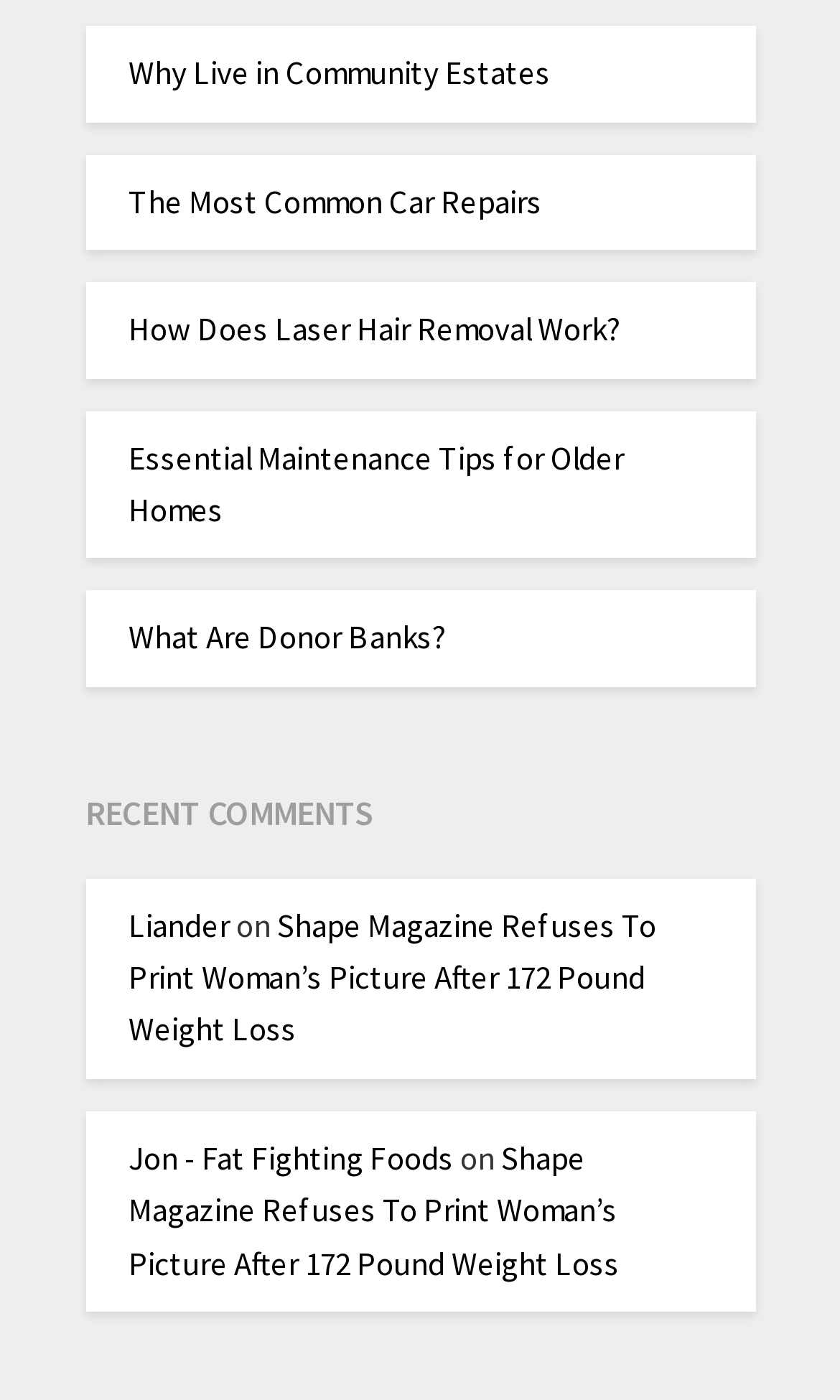Predict the bounding box coordinates of the UI element that matches this description: "LifeStyle". The coordinates should be in the format [left, top, right, bottom] with each value between 0 and 1.

None